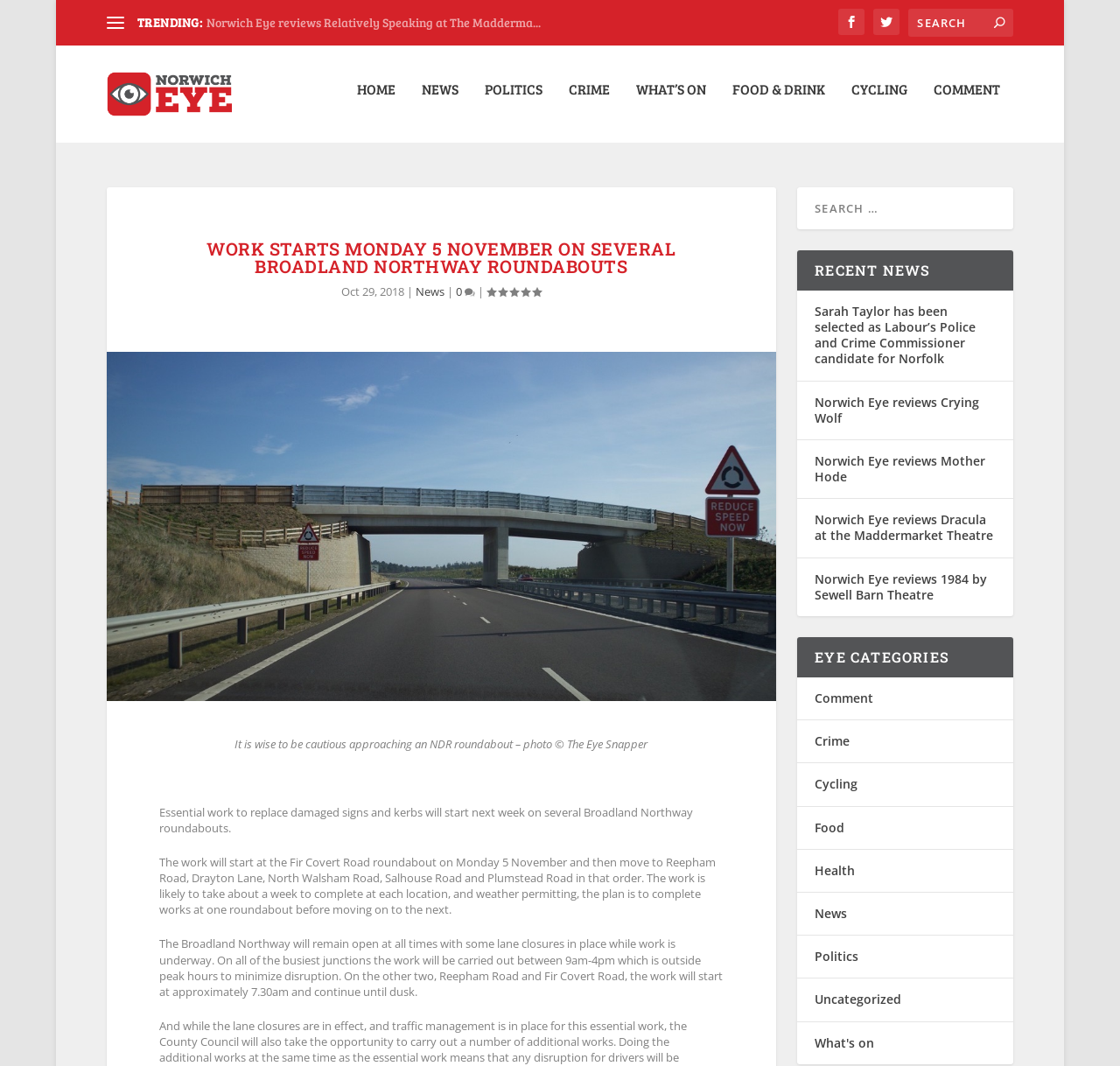Please determine the bounding box coordinates of the element's region to click in order to carry out the following instruction: "Read comment". The coordinates should be four float numbers between 0 and 1, i.e., [left, top, right, bottom].

[0.834, 0.087, 0.893, 0.144]